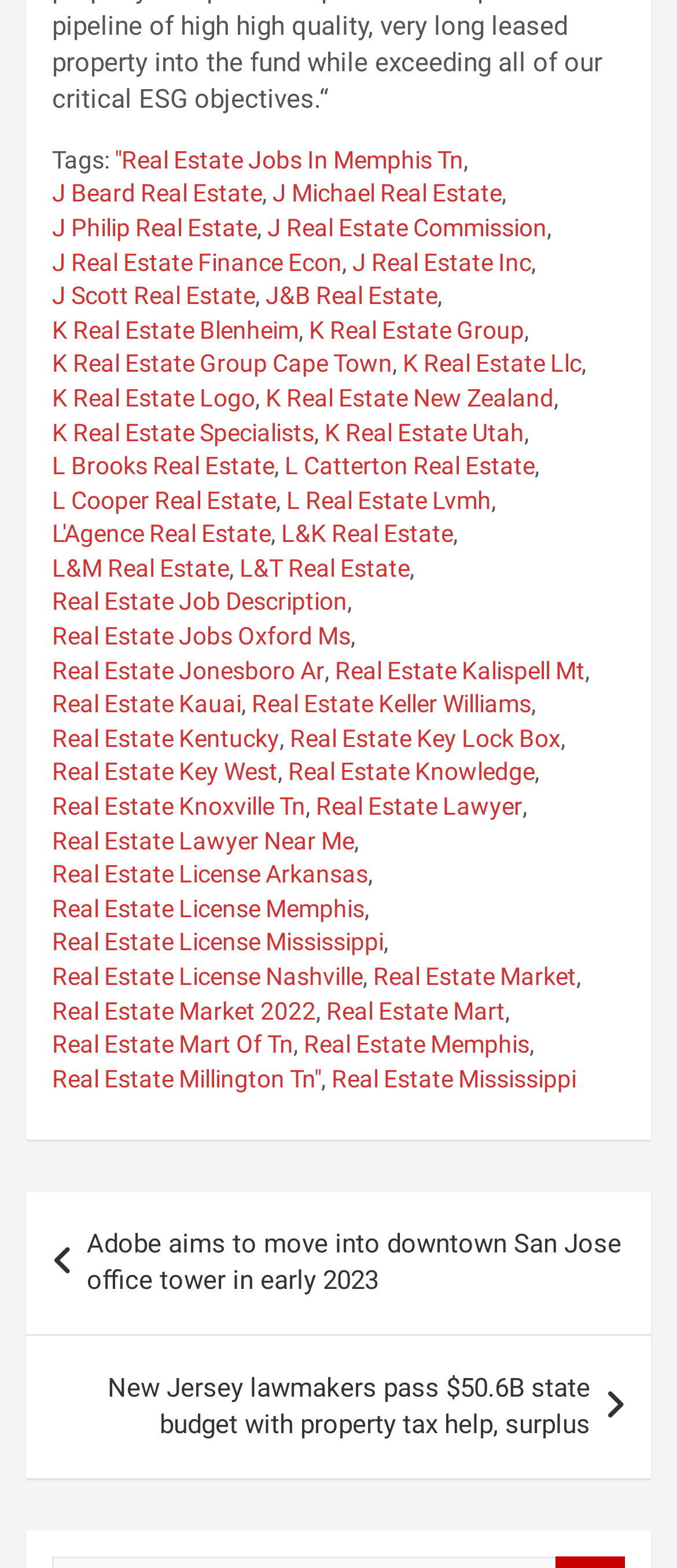Based on the image, give a detailed response to the question: How many static text elements are in the footer?

I counted the number of static text elements in the footer section of the webpage, which starts with the 'Tags:' static text and ends with the 'Real Estate Millington Tn' link. There are 14 static text elements in total.